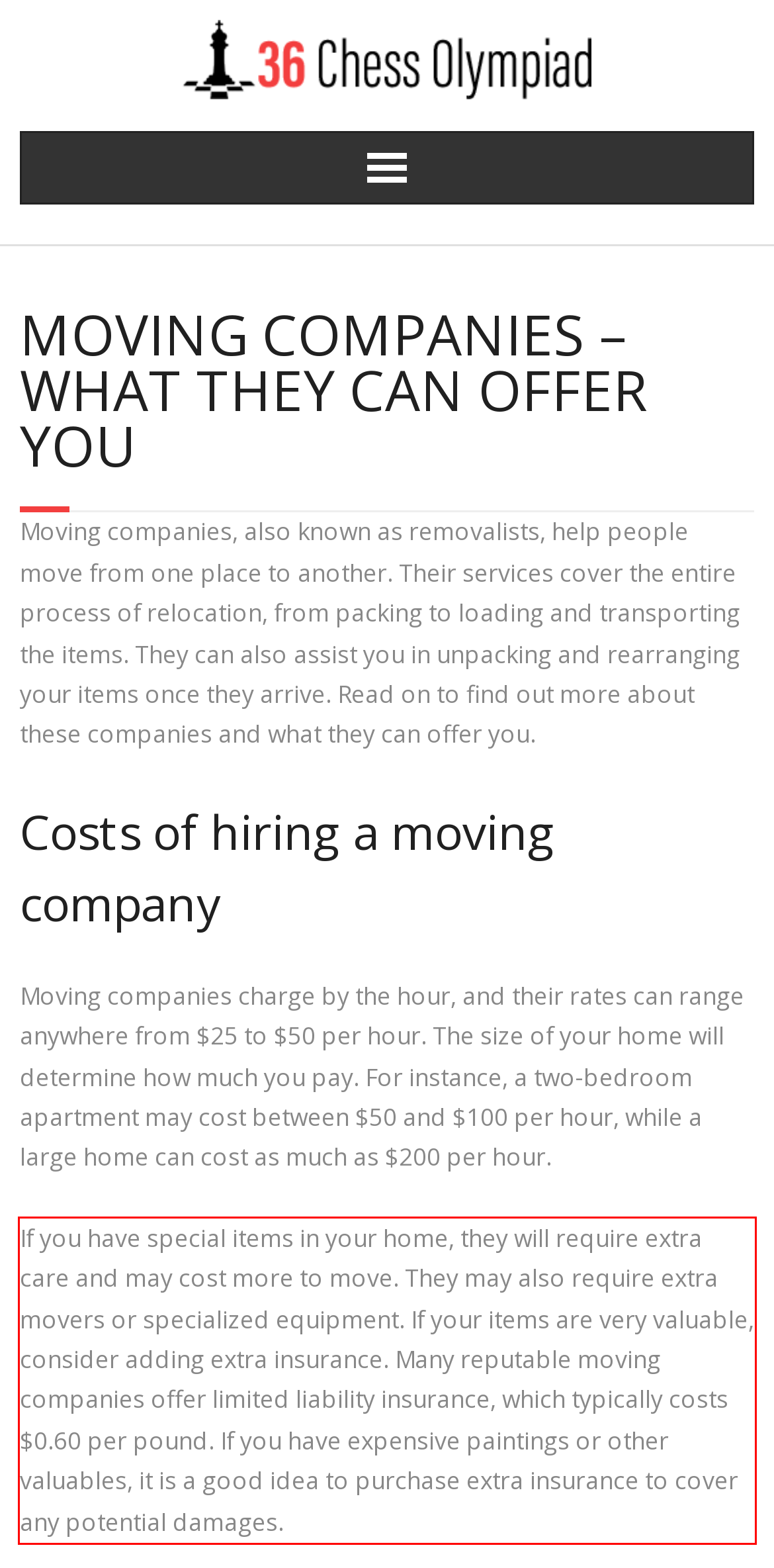Given a screenshot of a webpage containing a red rectangle bounding box, extract and provide the text content found within the red bounding box.

If you have special items in your home, they will require extra care and may cost more to move. They may also require extra movers or specialized equipment. If your items are very valuable, consider adding extra insurance. Many reputable moving companies offer limited liability insurance, which typically costs $0.60 per pound. If you have expensive paintings or other valuables, it is a good idea to purchase extra insurance to cover any potential damages.